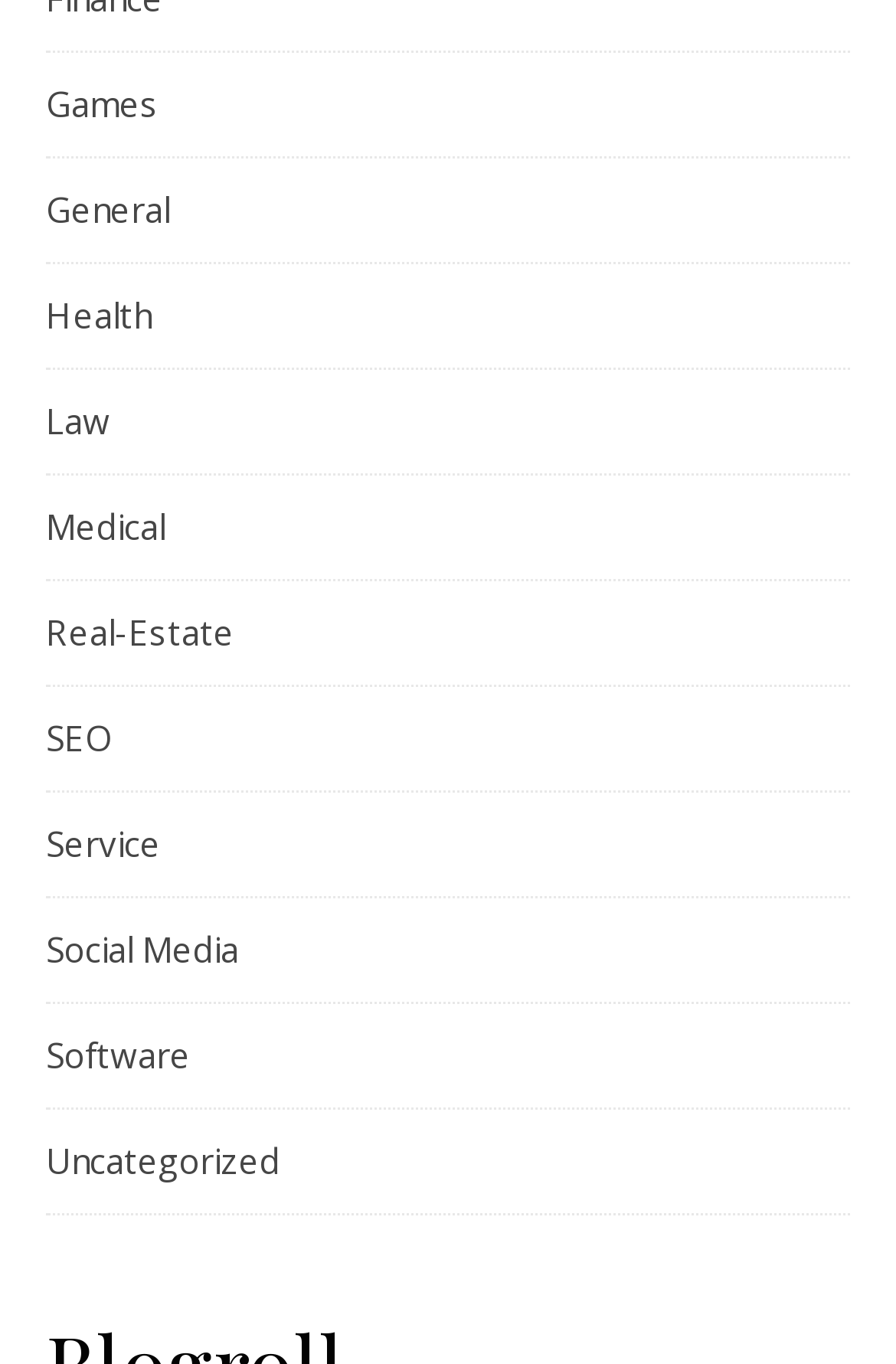Identify the bounding box coordinates of the section to be clicked to complete the task described by the following instruction: "Go to Health". The coordinates should be four float numbers between 0 and 1, formatted as [left, top, right, bottom].

[0.051, 0.193, 0.169, 0.269]